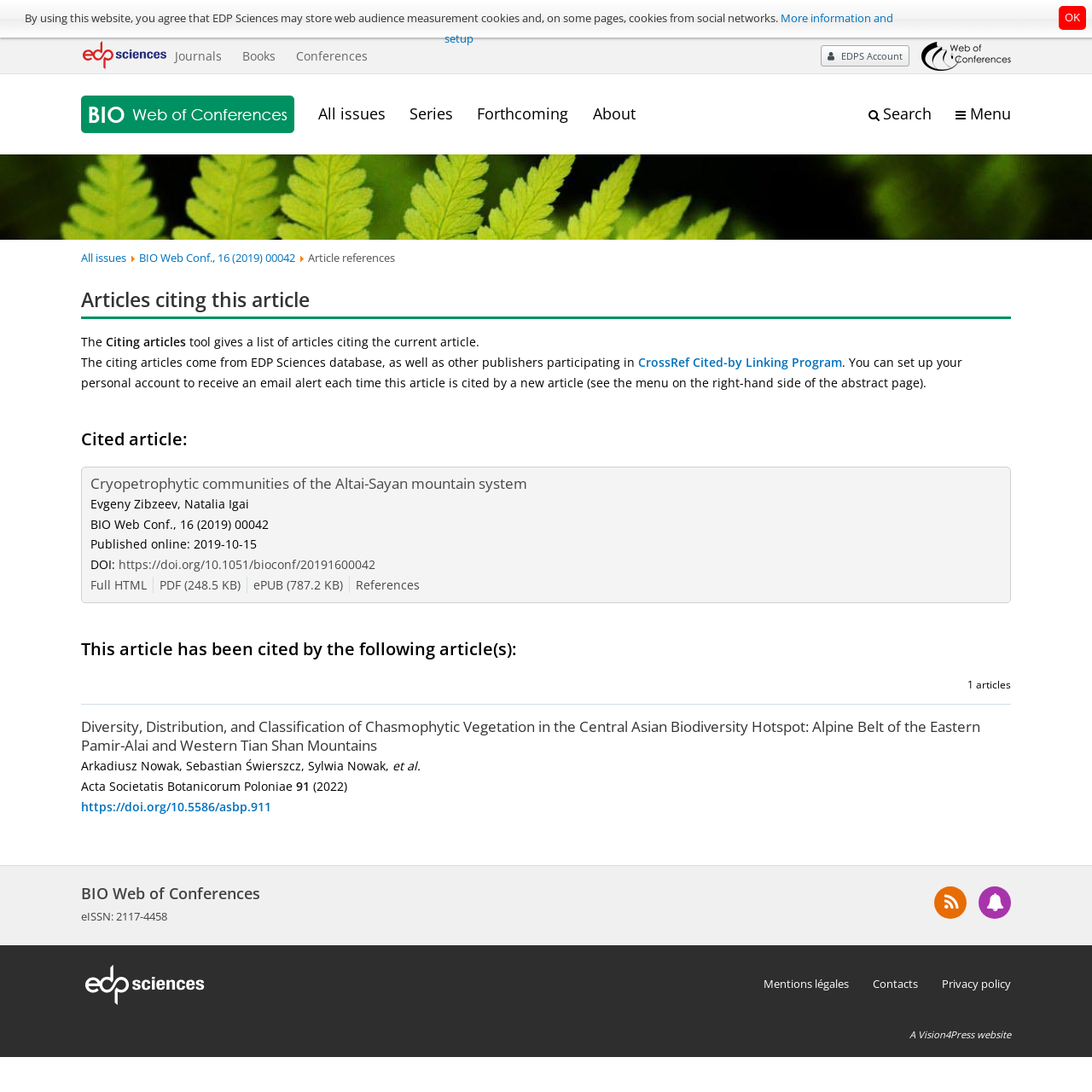Please specify the bounding box coordinates of the clickable region necessary for completing the following instruction: "Check the citing articles". The coordinates must consist of four float numbers between 0 and 1, i.e., [left, top, right, bottom].

[0.074, 0.574, 0.926, 0.604]